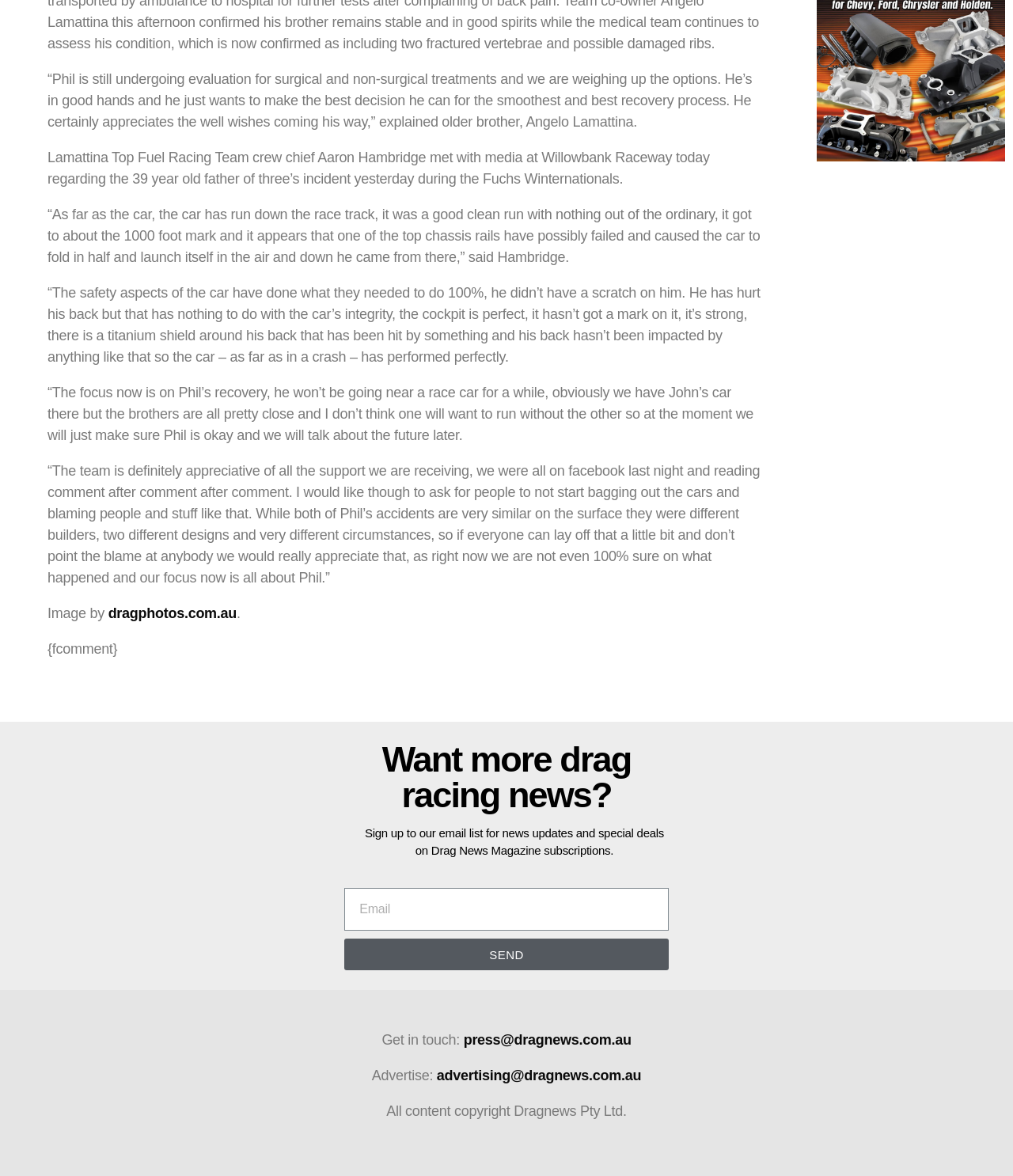Identify the bounding box for the described UI element. Provide the coordinates in (top-left x, top-left y, bottom-right x, bottom-right y) format with values ranging from 0 to 1: press@dragnews.com.au

[0.458, 0.878, 0.623, 0.891]